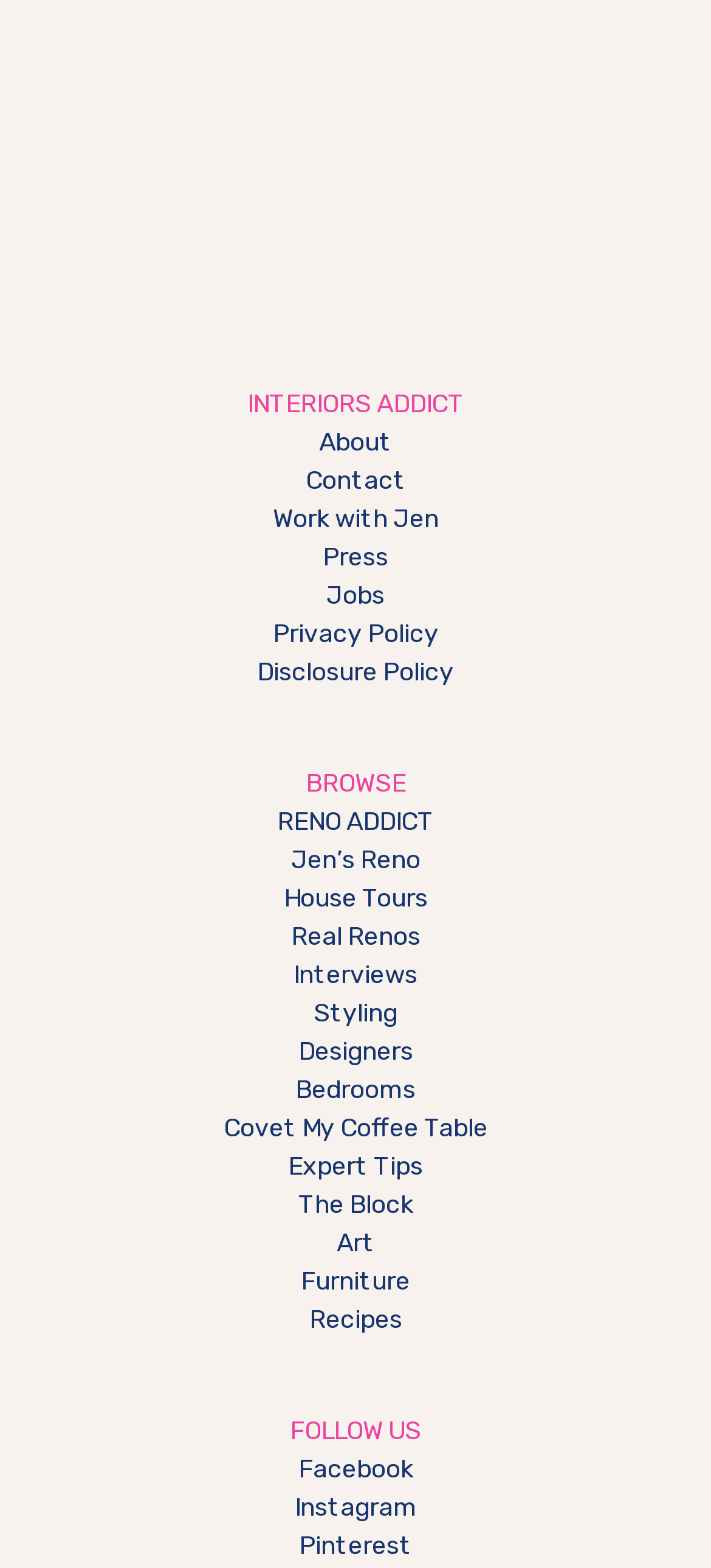Based on the image, give a detailed response to the question: What is the first link in the navigation section?

The first link in the navigation section can be found by examining the links under the 'INTERIORS ADDICT' heading. The first link is 'About', which is located at the top of the list.